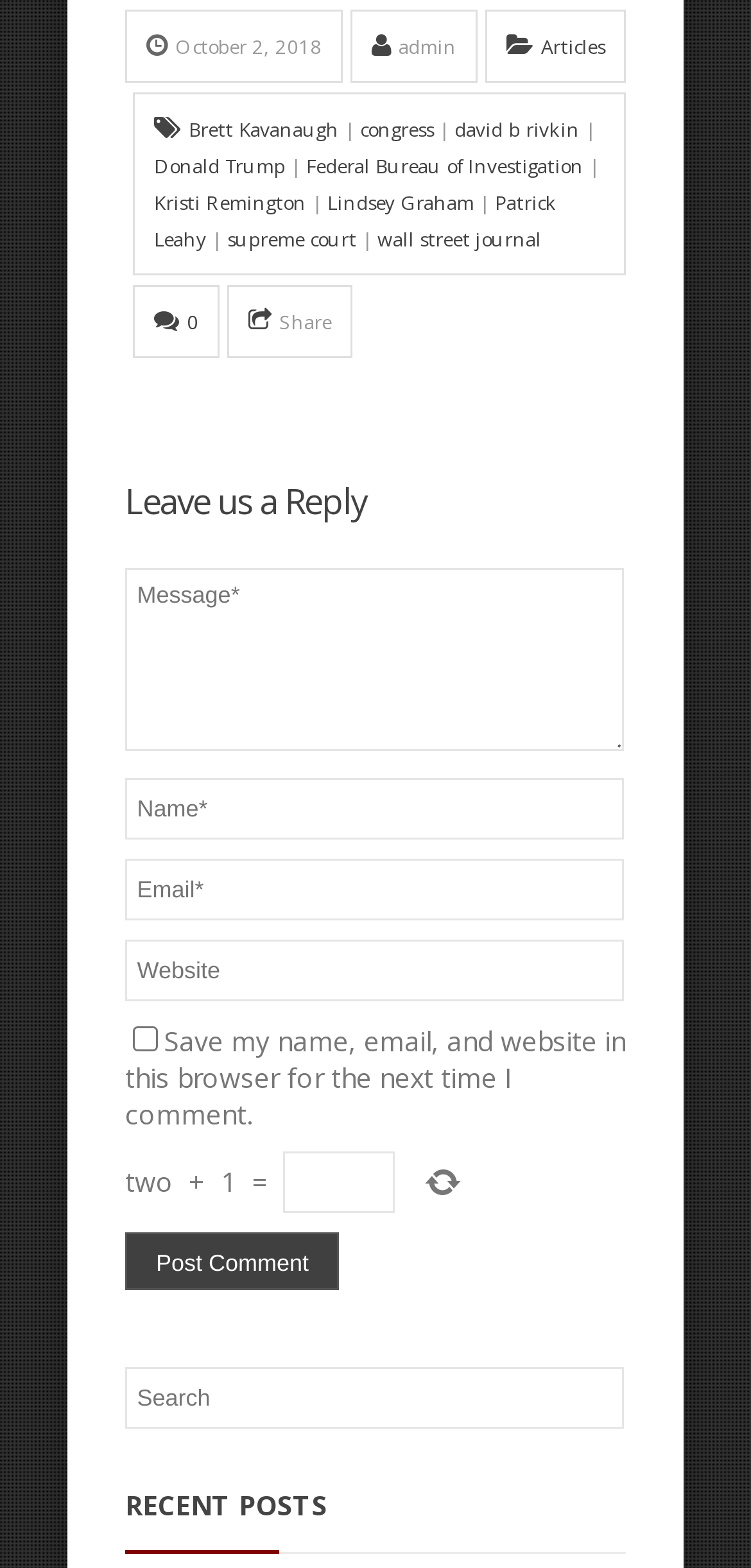What is the purpose of the 'Share' button?
Please provide a single word or phrase based on the screenshot.

To share the webpage